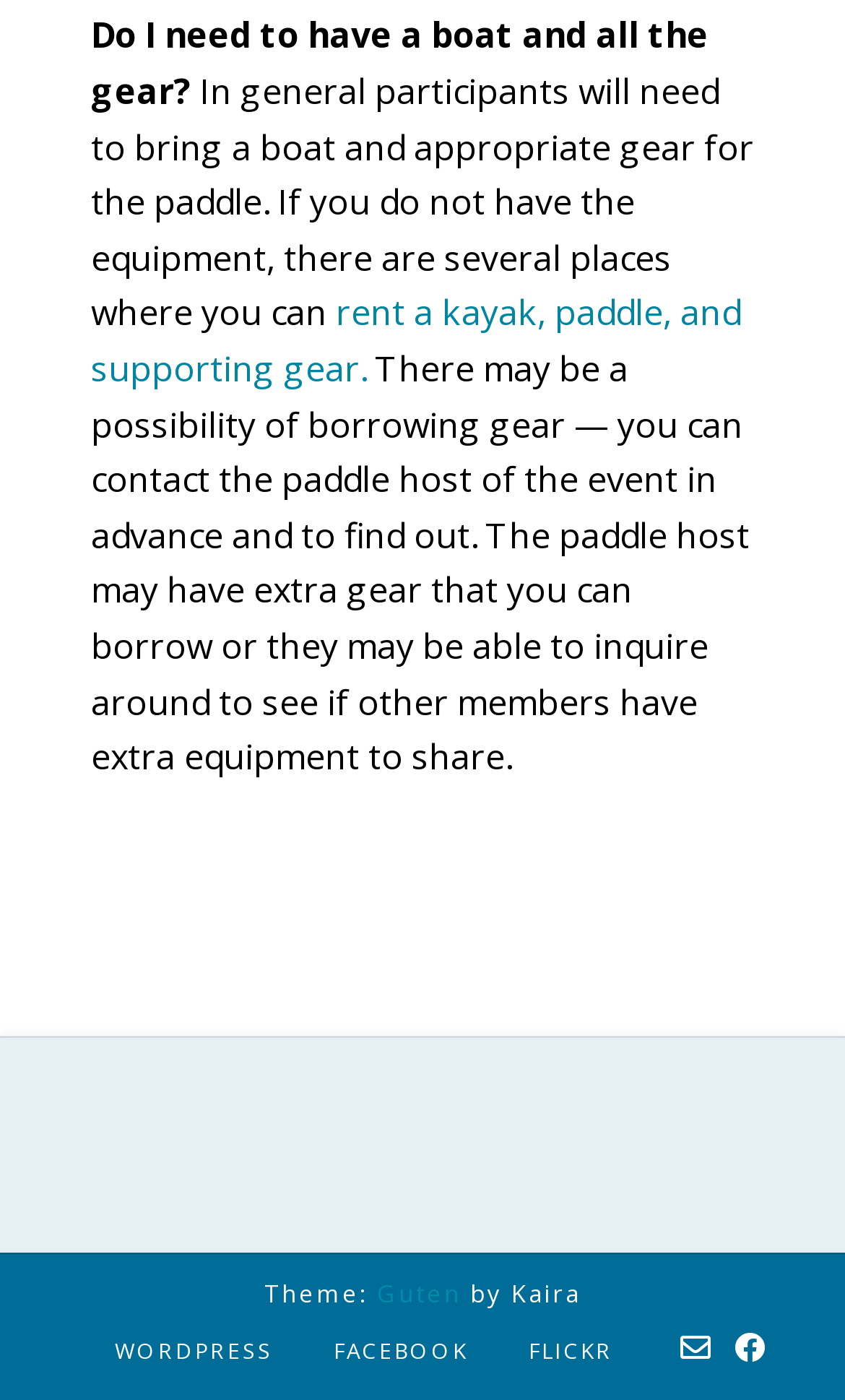What is required for the paddle event?
Refer to the image and offer an in-depth and detailed answer to the question.

According to the webpage, participants will need to bring a boat and appropriate gear for the paddle. If they do not have the equipment, there are several places where they can rent a kayak, paddle, and supporting gear.